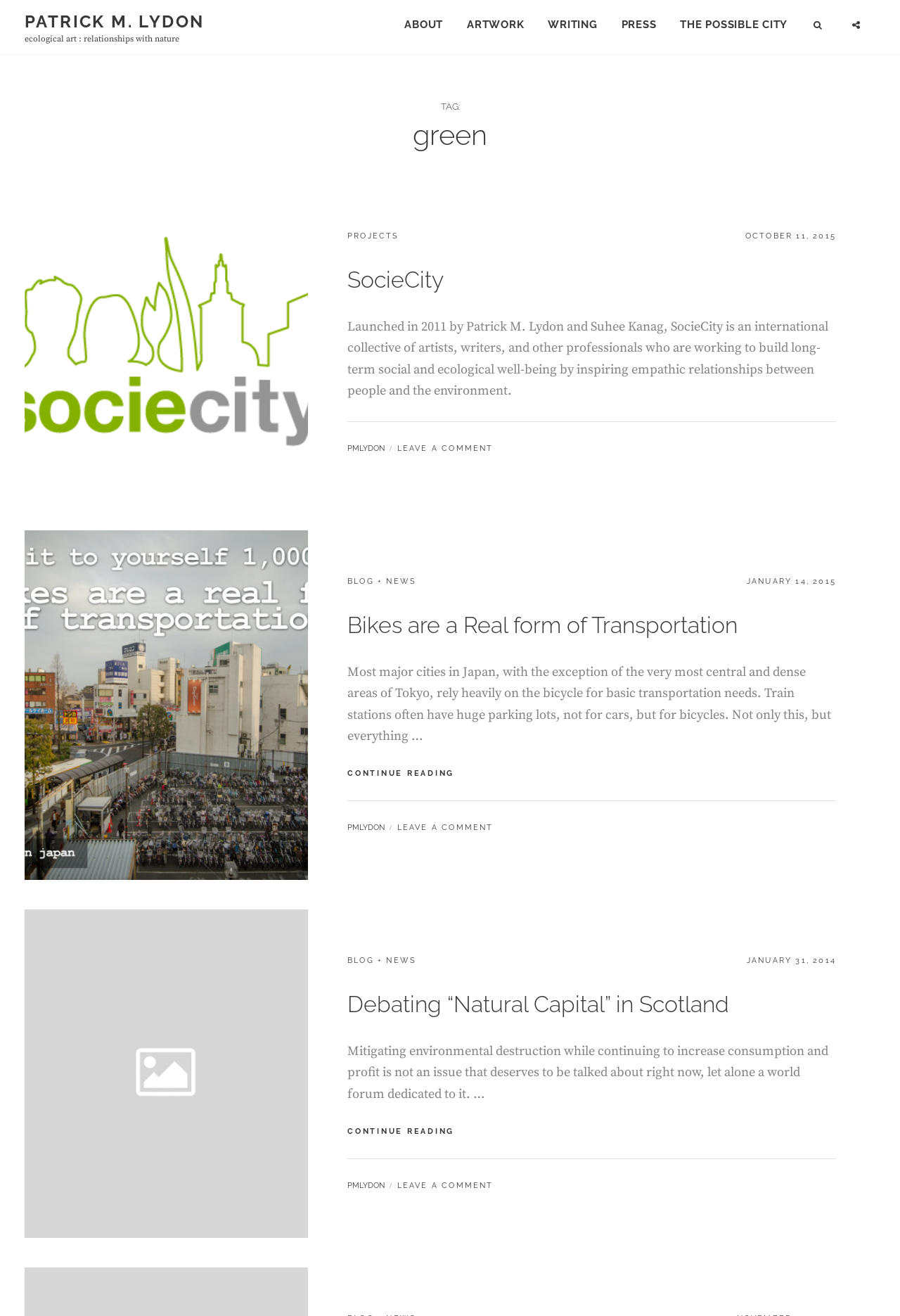Find the bounding box coordinates for the HTML element described in this sentence: "Inquire". Provide the coordinates as four float numbers between 0 and 1, in the format [left, top, right, bottom].

None